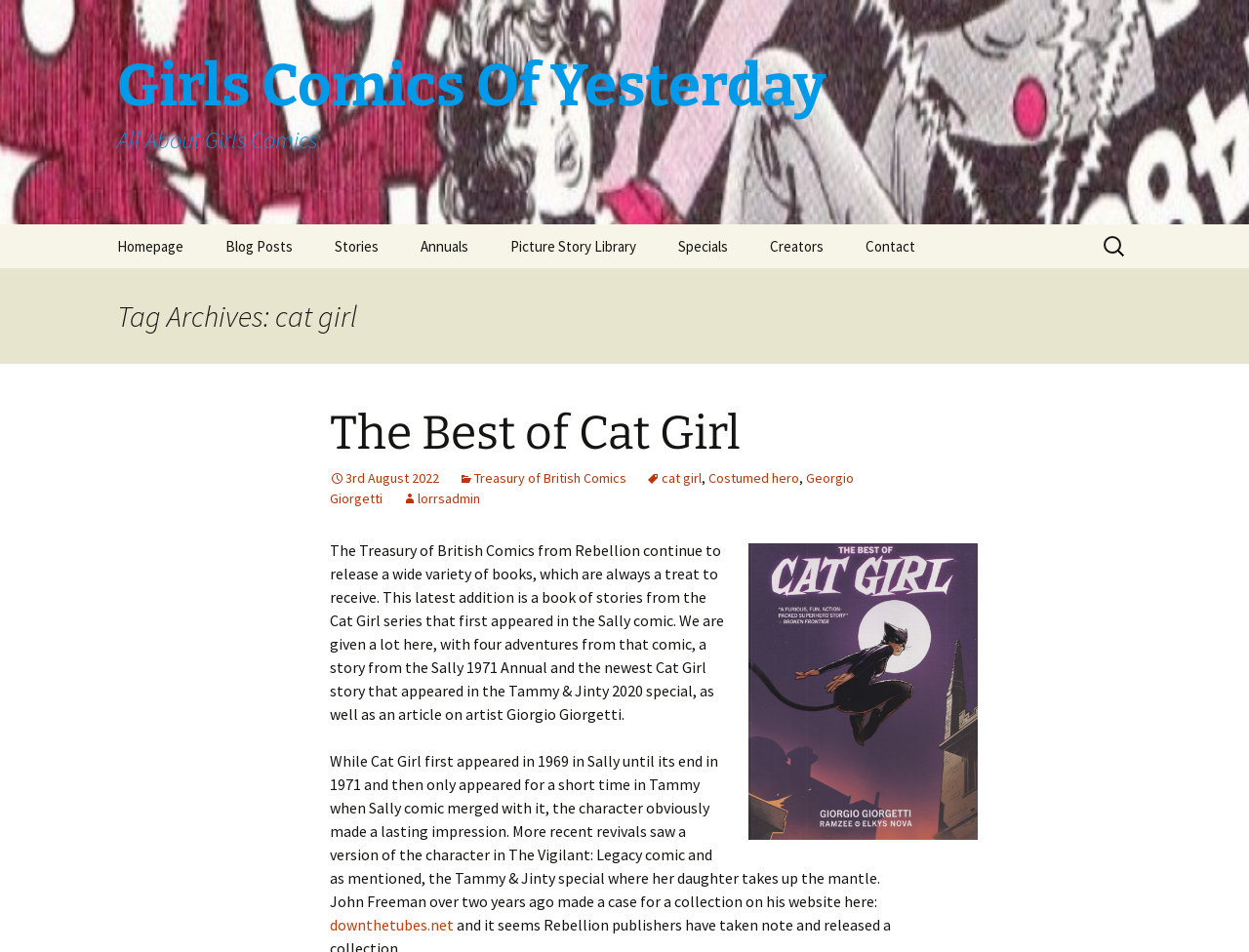Specify the bounding box coordinates of the element's area that should be clicked to execute the given instruction: "View Bunty Stories". The coordinates should be four float numbers between 0 and 1, i.e., [left, top, right, bottom].

[0.252, 0.282, 0.409, 0.328]